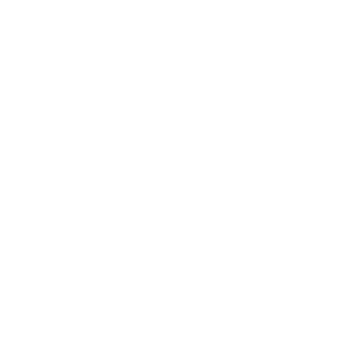Respond to the question below with a single word or phrase:
Who is the target audience for the BeautyPaPa Black Beauty Makeup Applicator?

Beauty enthusiasts